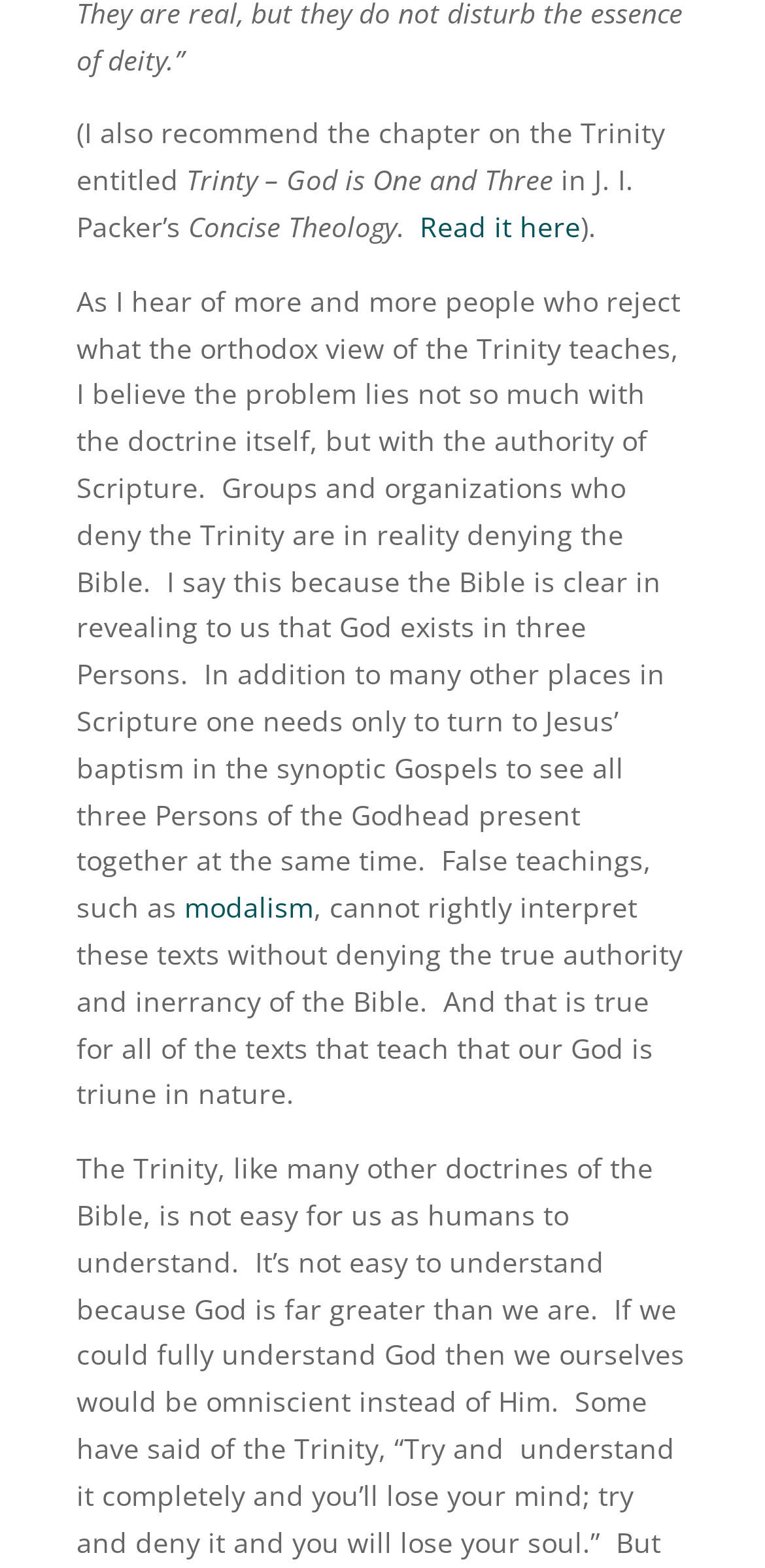Provide your answer in a single word or phrase: 
What is the problem with groups that deny the Trinity?

denying the Bible